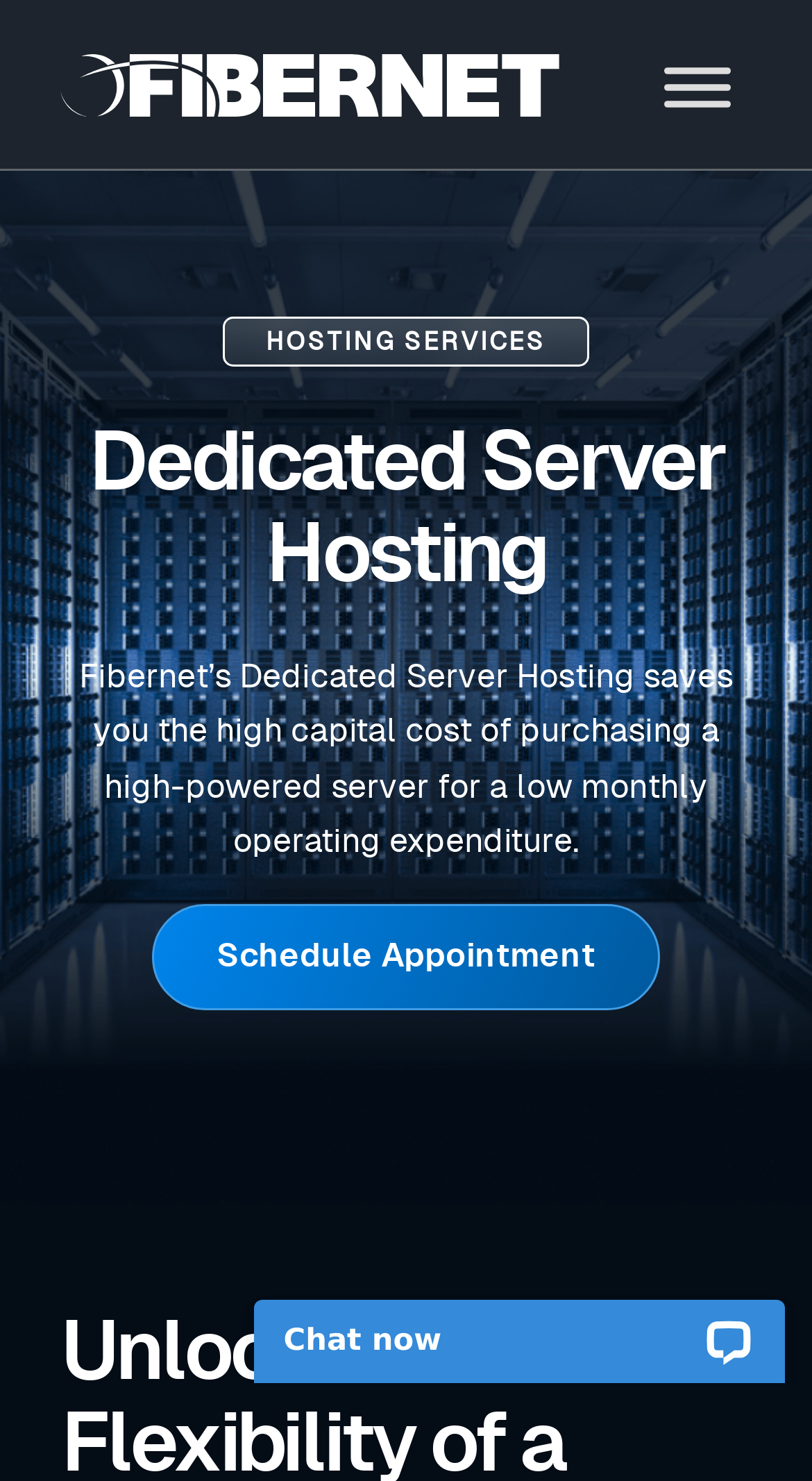Please reply to the following question with a single word or a short phrase:
What is the purpose of the 'Schedule Appointment' link?

To schedule an appointment